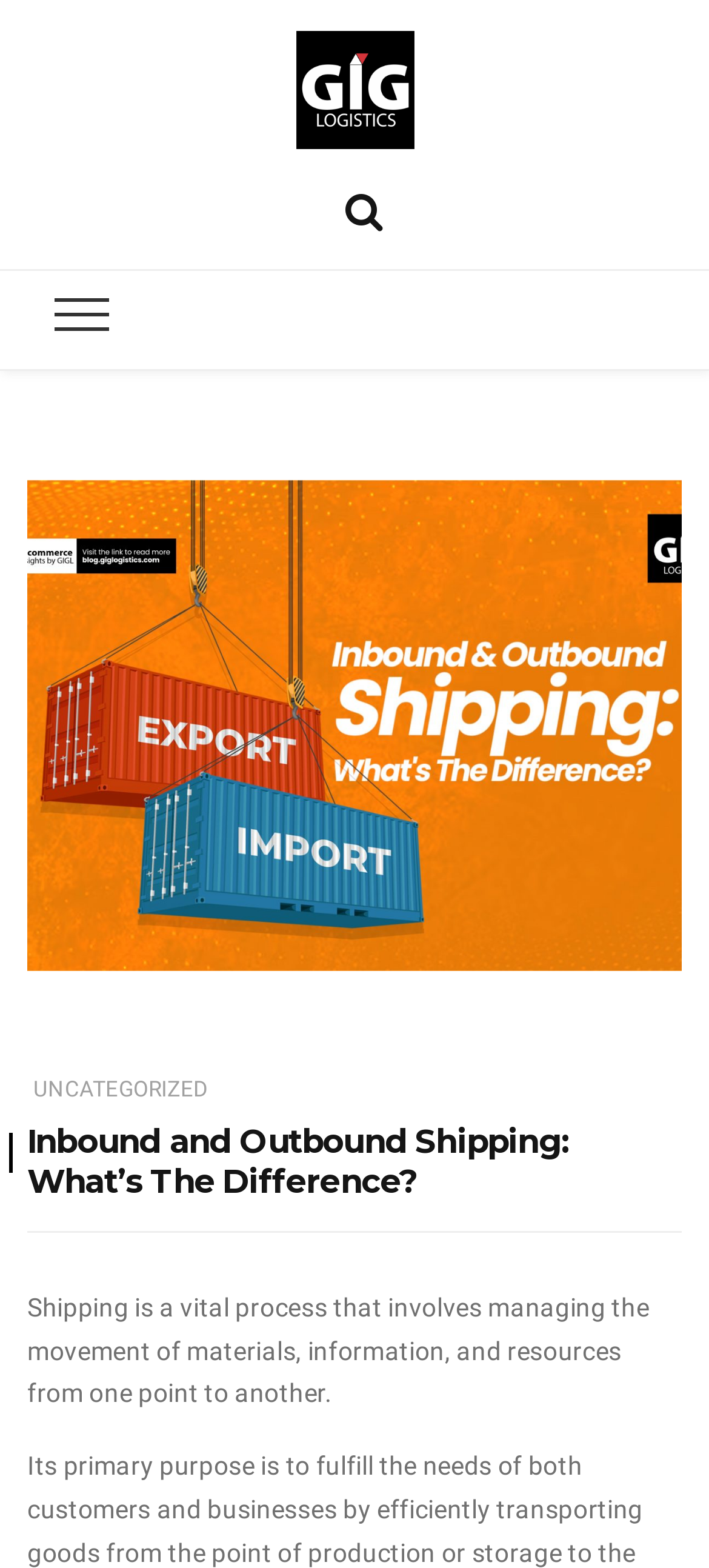Provide an in-depth caption for the contents of the webpage.

The webpage is about the GIG Logistics Blog, specifically discussing the difference between inbound and outbound shipping. At the top left, there is a button that controls the site navigation. To the right of the button, there is a link to the GIG Logistics Blog, accompanied by an image with the same name. Below this, there is a smaller link with a font awesome icon.

The main content of the page is an article titled "Inbound and Outbound Shipping: What's The Difference?" which is also represented by an image. The article's title is a heading, and below it, there is a brief summary of shipping as a vital process. The text explains that shipping involves managing the movement of materials, information, and resources from one point to another.

On the right side of the page, there is another link to the GIG Logistics Blog, which is larger than the first one. The page also mentions outbound shipping with GIG Logistics, which involves sending items from Nigeria to over 230 locations worldwide, including the UK, USA, Germany, and China.